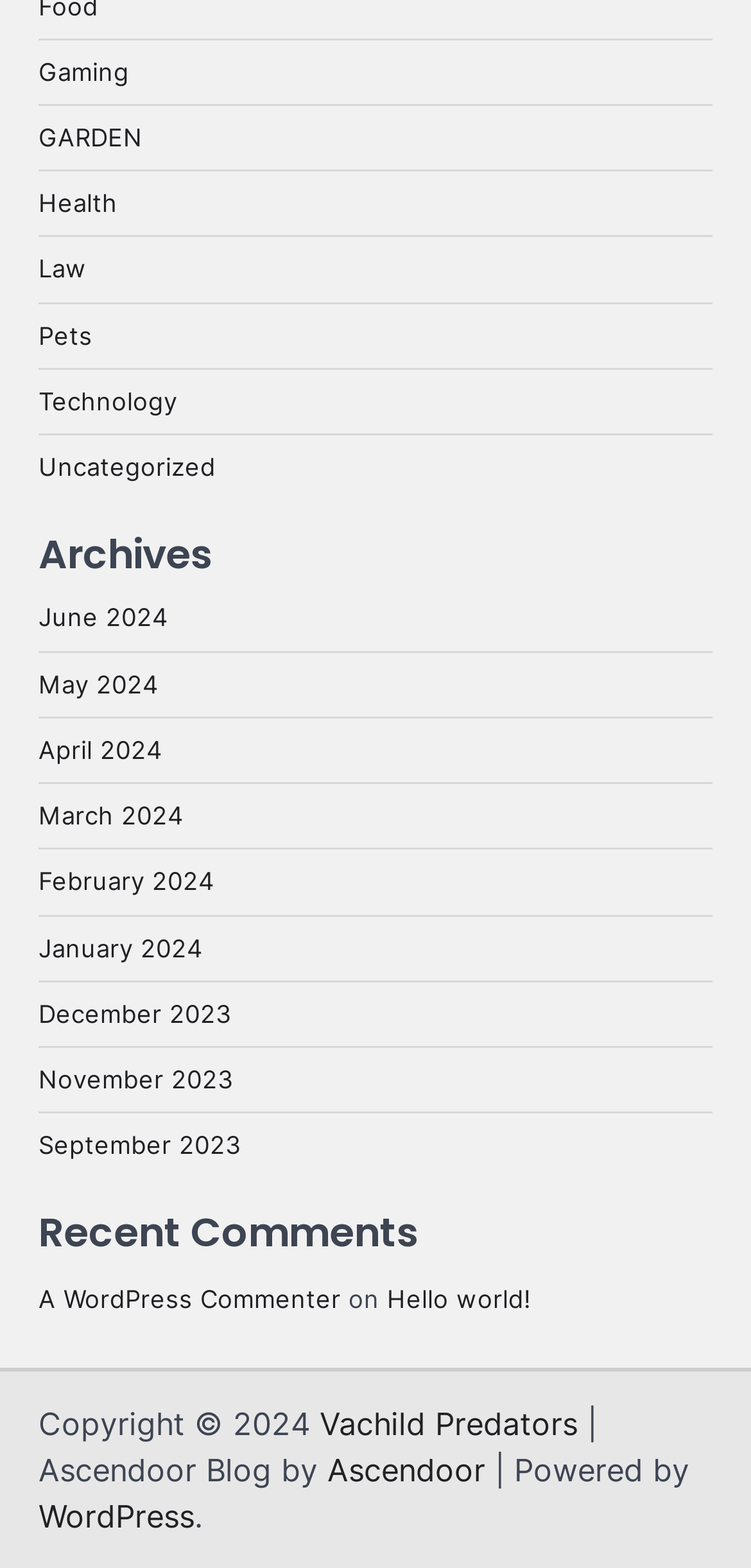Indicate the bounding box coordinates of the element that must be clicked to execute the instruction: "Go to June 2024". The coordinates should be given as four float numbers between 0 and 1, i.e., [left, top, right, bottom].

[0.051, 0.385, 0.223, 0.403]